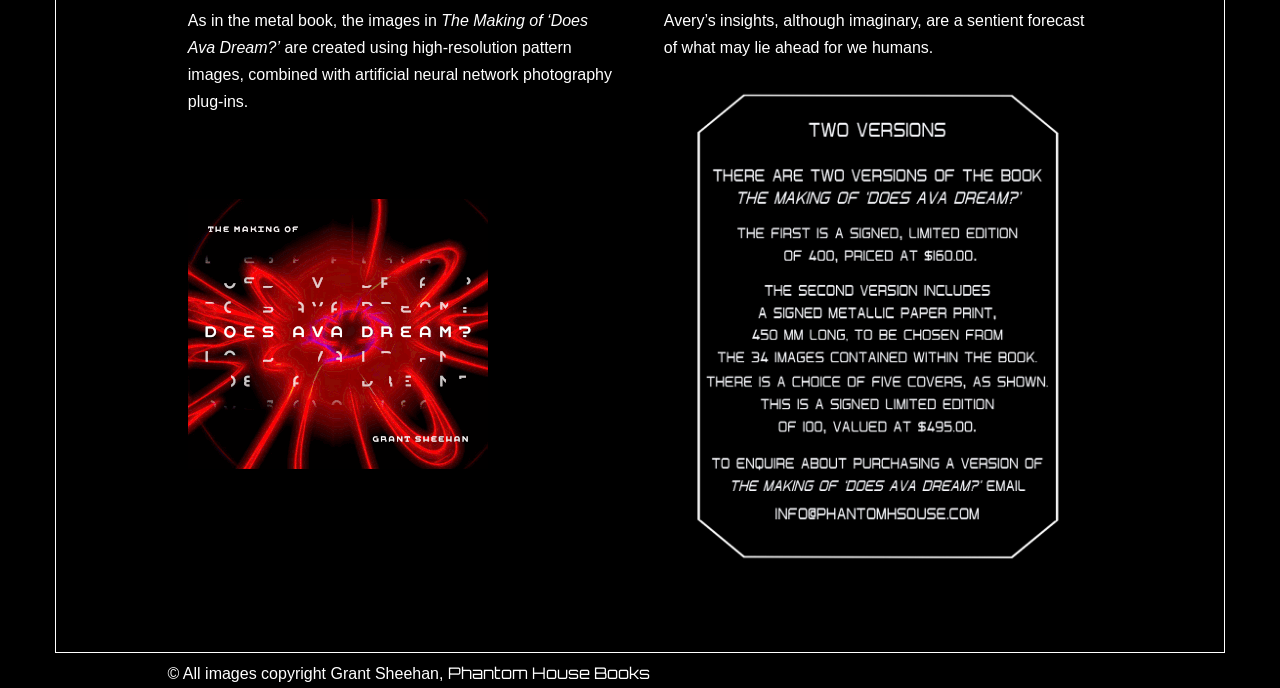Reply to the question below using a single word or brief phrase:
What is the theme of the images in The Making of ‘Does Ava Dream?’?

High-resolution pattern images